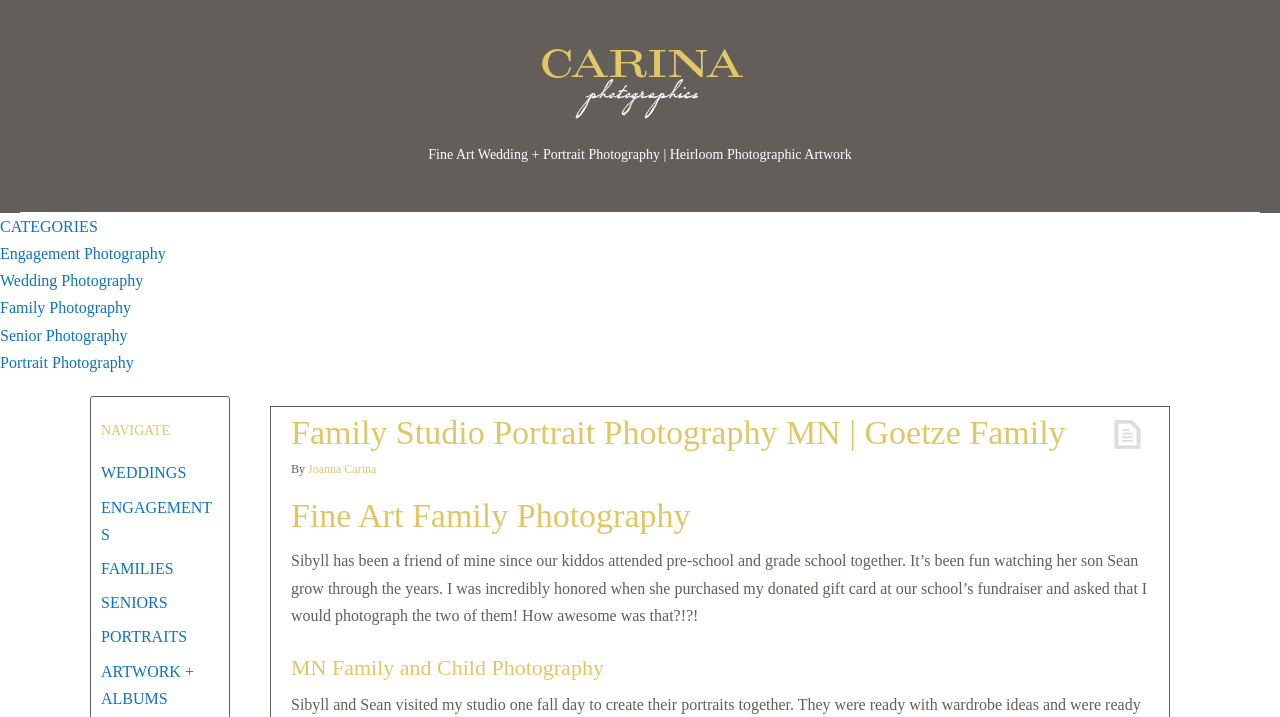Please identify the bounding box coordinates of the element that needs to be clicked to perform the following instruction: "Read about Fine Art Family Photography".

[0.227, 0.69, 0.898, 0.749]